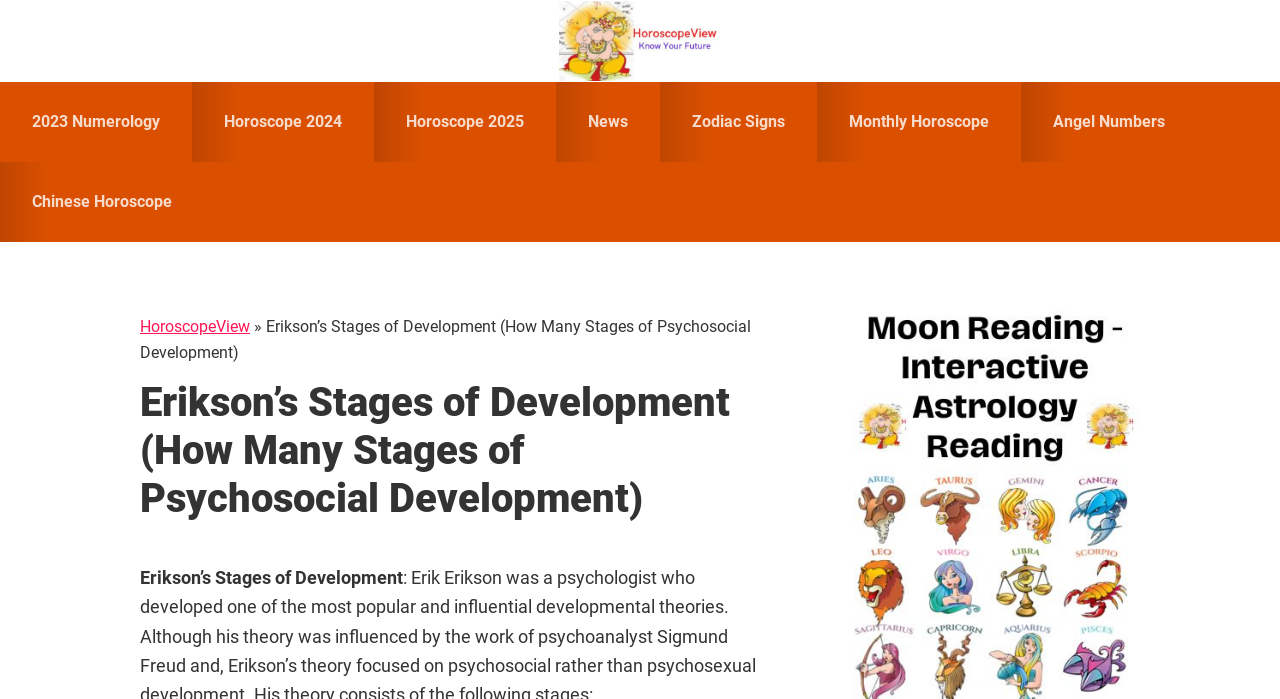Identify the bounding box of the UI component described as: "Horoscope 2024".

[0.15, 0.117, 0.292, 0.232]